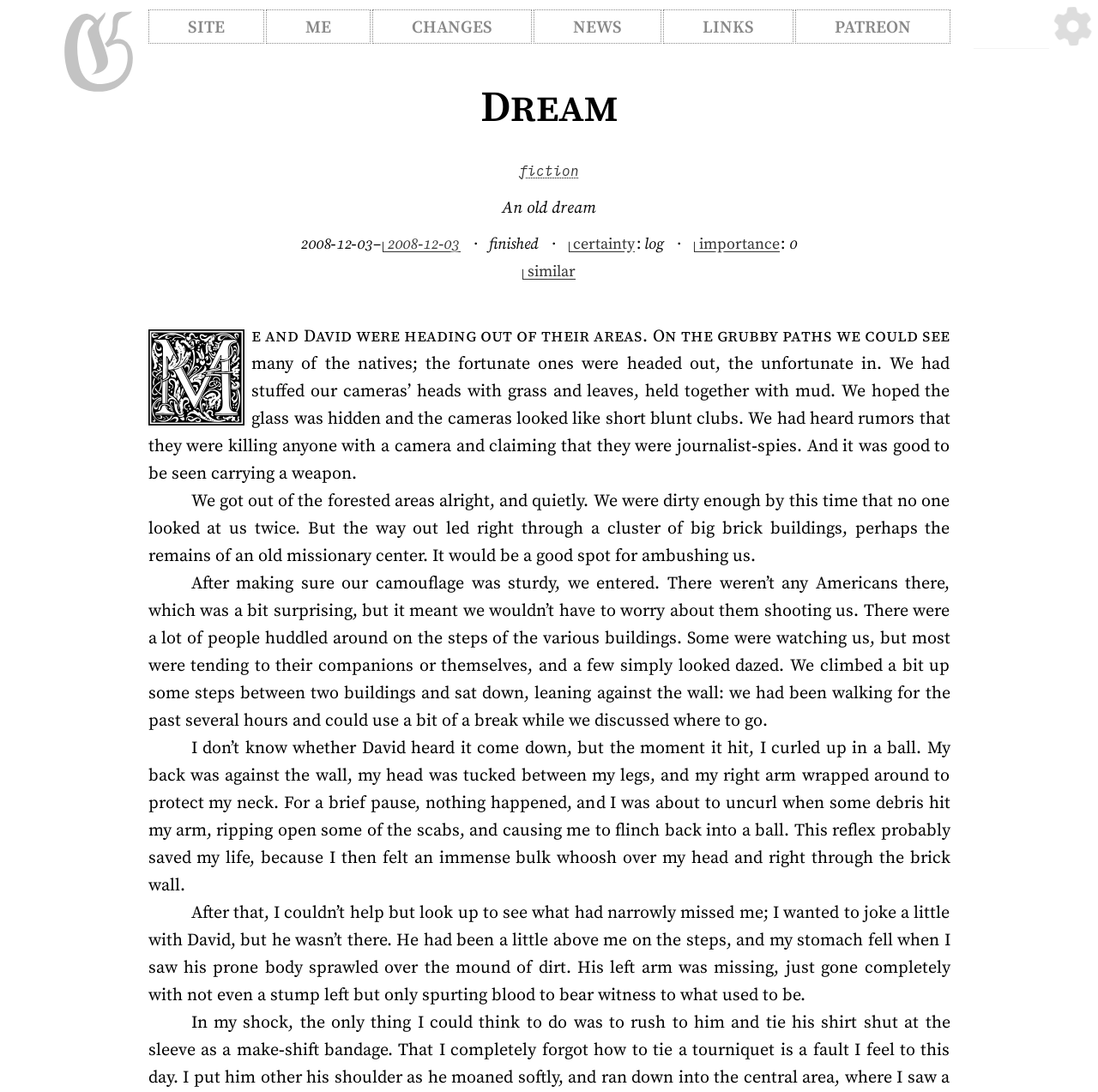Elaborate on the information and visuals displayed on the webpage.

This webpage is about a personal dream or story, titled "An old dream". At the top, there is a navigation menu with links to "SITE", "ME", "CHANGES", "NEWS", "LINKS", and "PATREON". Below the navigation menu, there is a header section with a title "Dream" and a link to "fiction". 

To the right of the title, there is a section with information about the page, including the date it was begun, "2008-12-03", and the date of last major modification. There are also links to "certainty", "log", "importance", and "similar" in this section.

The main content of the webpage is a story, divided into four paragraphs. The story is about two people, the narrator and David, who are trying to escape from a dangerous area. They are carrying cameras disguised as clubs and trying to blend in with the locals. The story describes their journey, including their encounter with a group of people in a cluster of buildings, and a dramatic event that happens to David.

At the very bottom of the page, there is a button to collapse or expand controls, and a link to "Back to top" with an accompanying image.